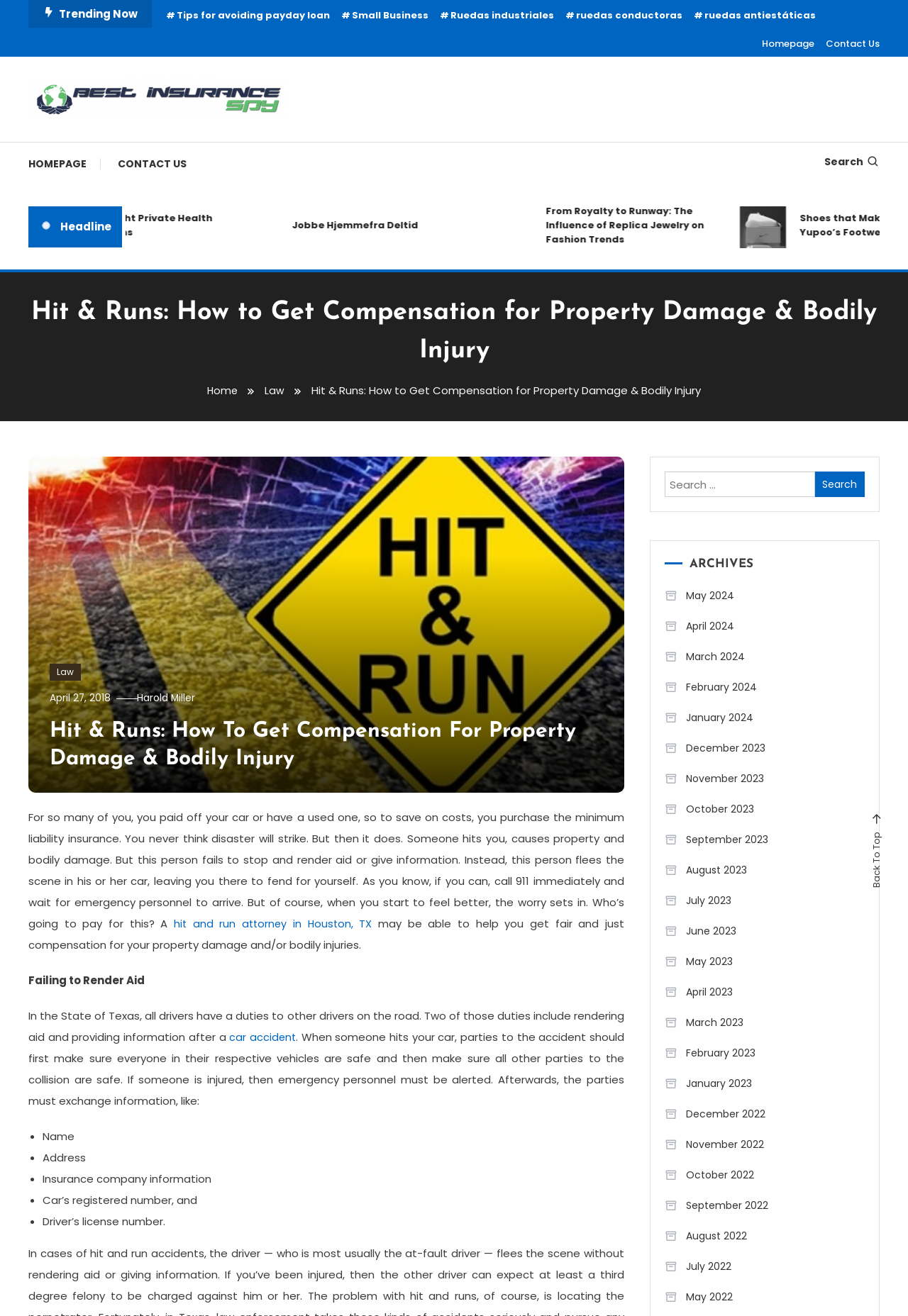Extract the bounding box coordinates of the UI element described: "Best Insurance Spy". Provide the coordinates in the format [left, top, right, bottom] with values ranging from 0 to 1.

[0.031, 0.096, 0.283, 0.116]